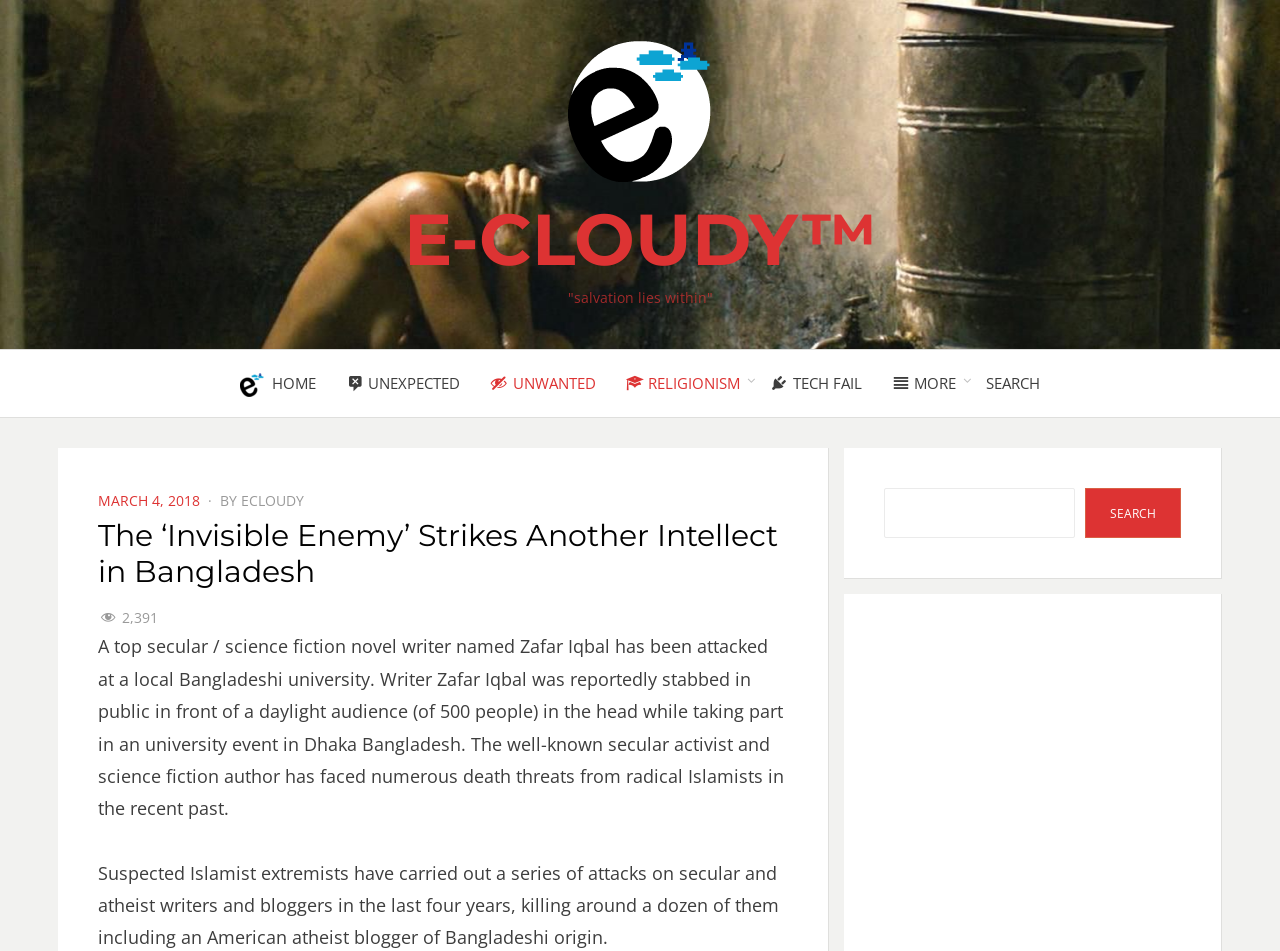What is the location of the attack?
Use the image to give a comprehensive and detailed response to the question.

The answer can be found in the article content, where it is mentioned that 'Writer Zafar Iqbal was reportedly stabbed in public in front of a daylight audience (of 500 people) in the head while taking part in an university event in Dhaka Bangladesh.'